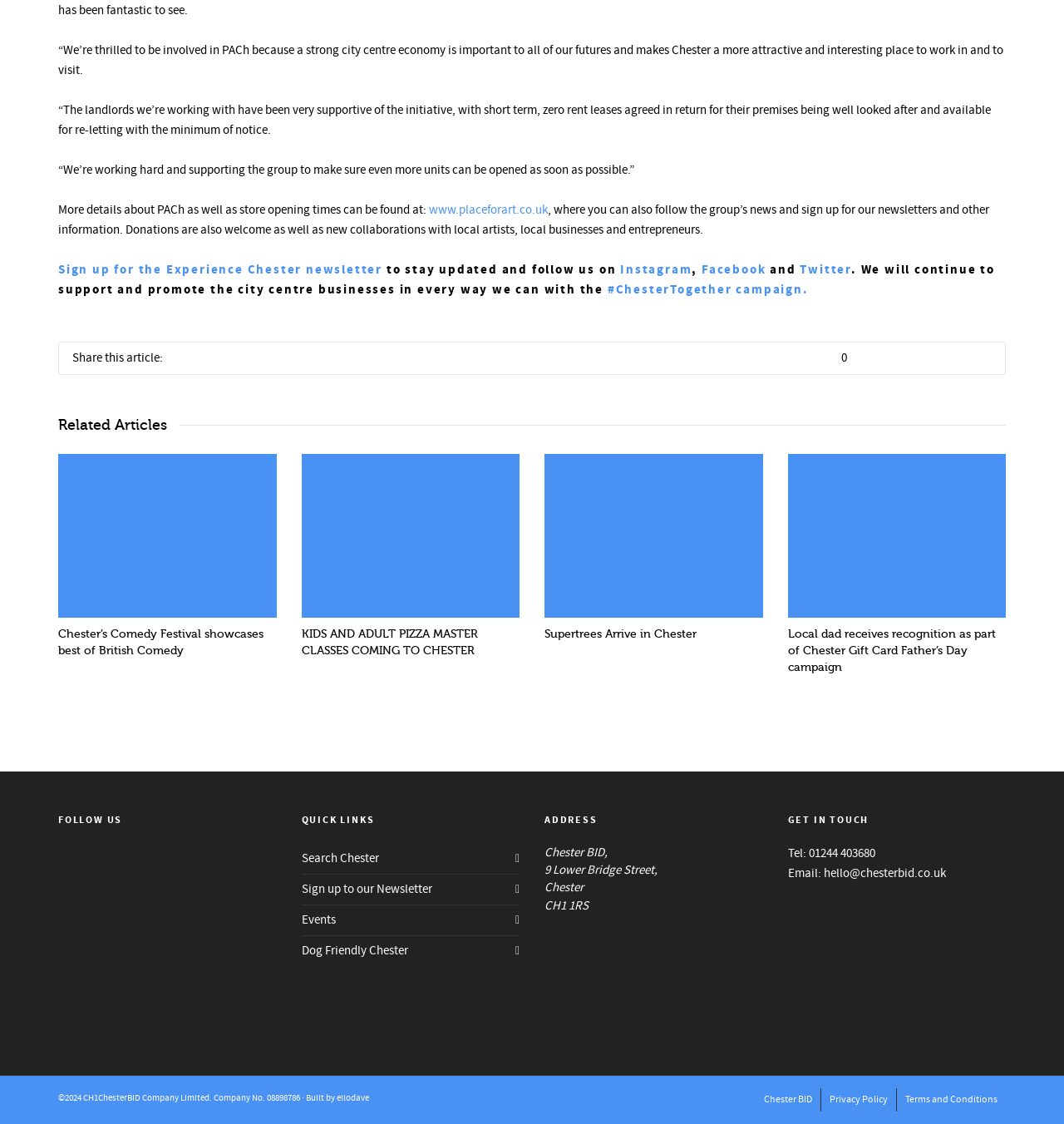What is the purpose of the PACh initiative?
Kindly give a detailed and elaborate answer to the question.

The question asks about the purpose of the PACh initiative. By reading the article, I found that the purpose of PACh is to support the city centre economy, making Chester a more attractive and interesting place to work in and to visit.